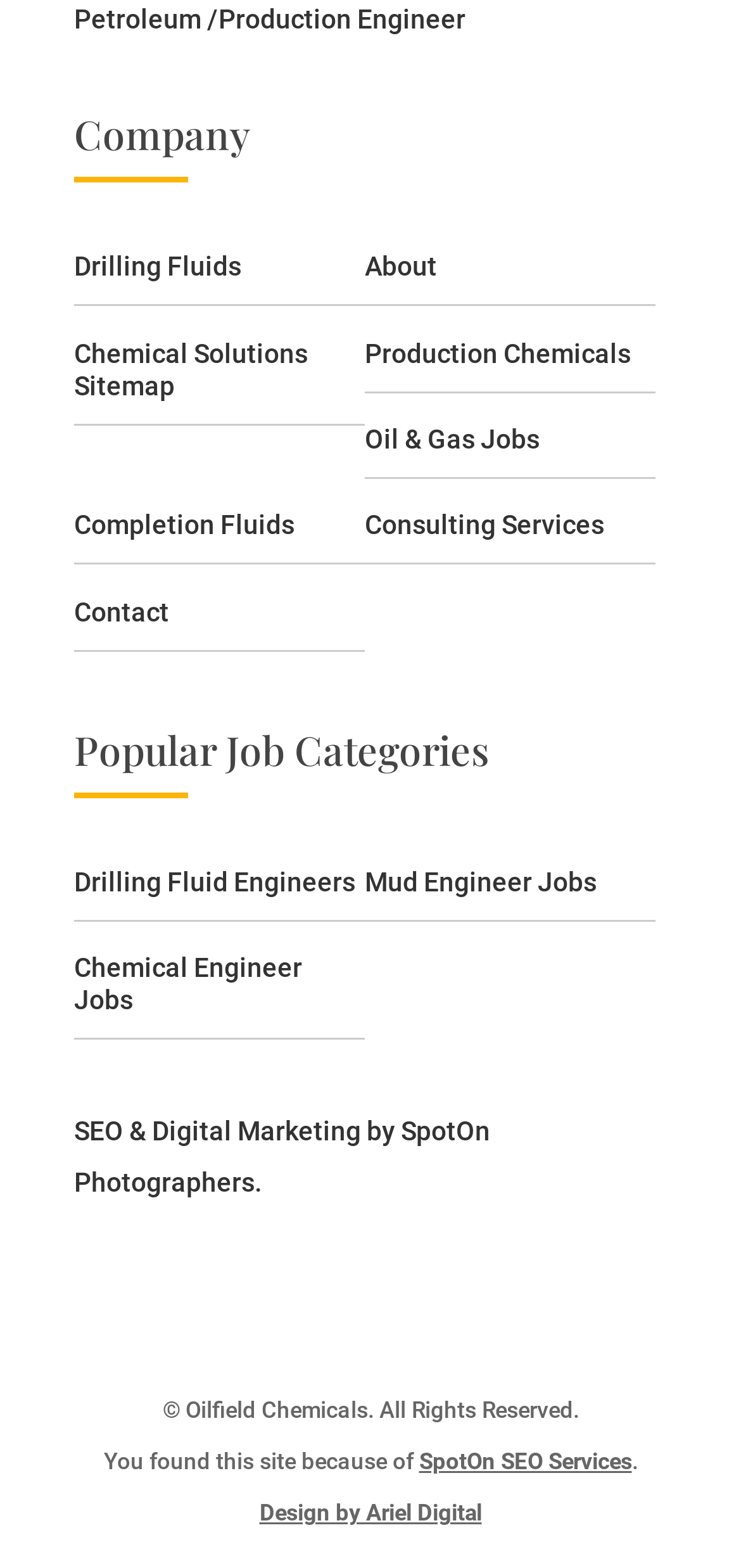Respond to the question with just a single word or phrase: 
Who designed the website?

Ariel Digital